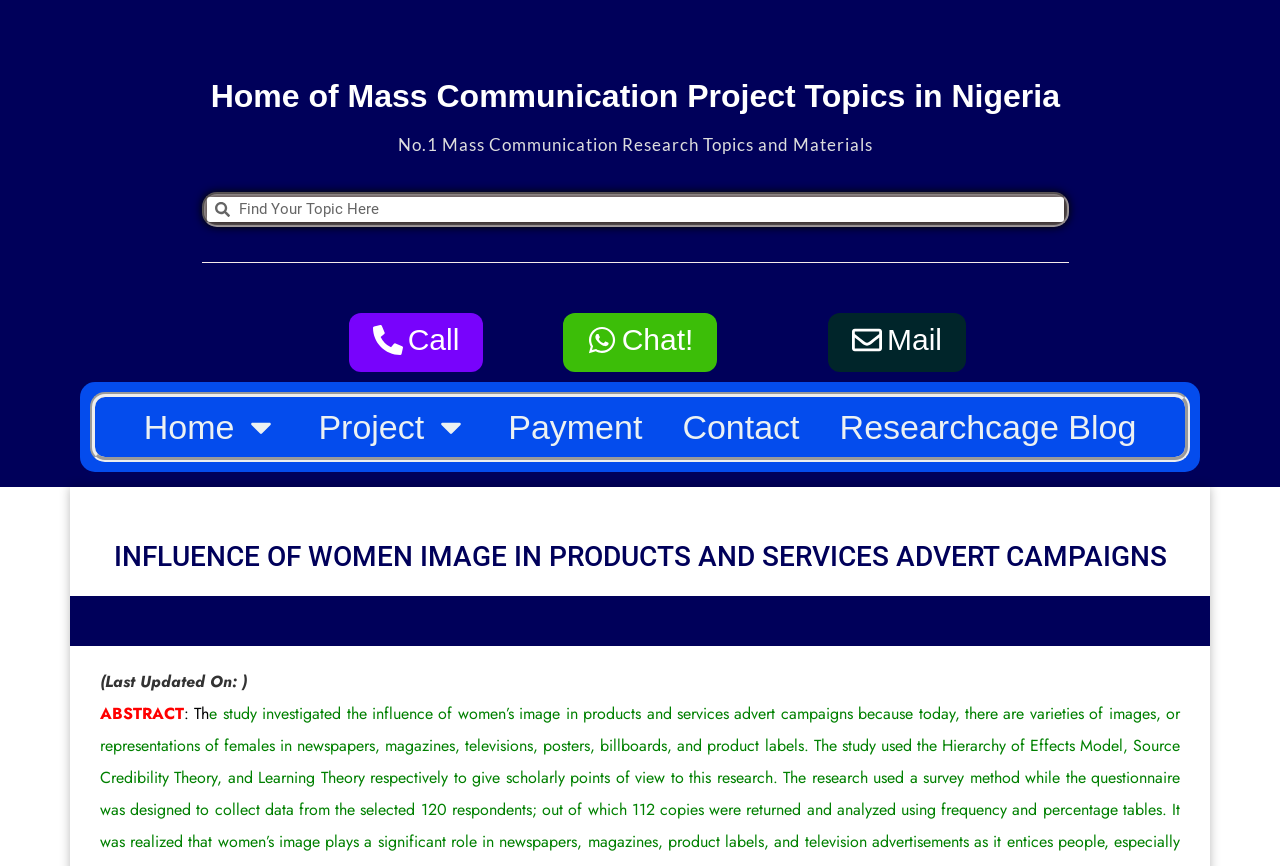Can you find and generate the webpage's heading?

Home of Mass Communication Project Topics in Nigeria